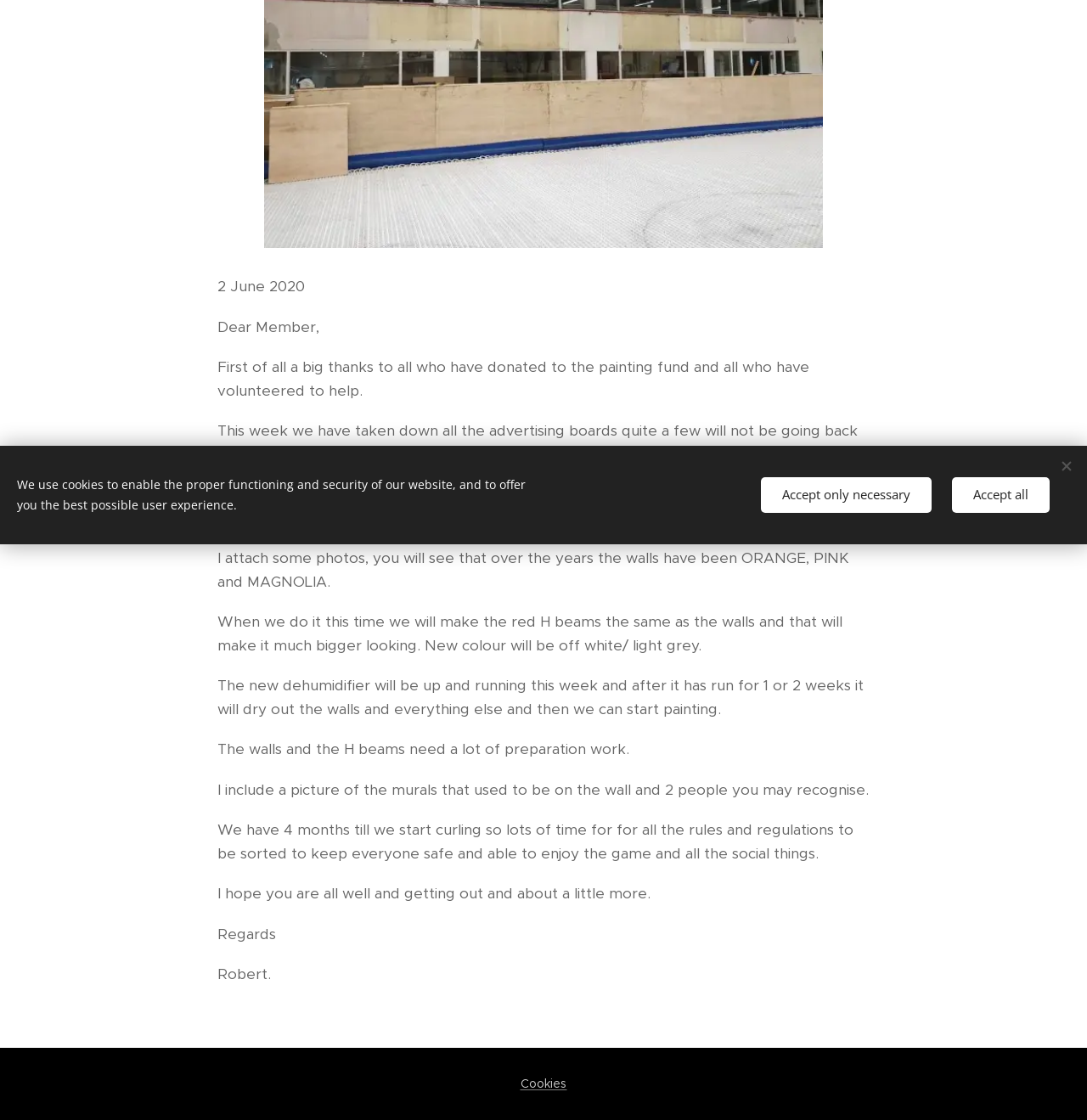Please determine the bounding box coordinates, formatted as (top-left x, top-left y, bottom-right x, bottom-right y), with all values as floating point numbers between 0 and 1. Identify the bounding box of the region described as: Cookies

[0.479, 0.96, 0.521, 0.974]